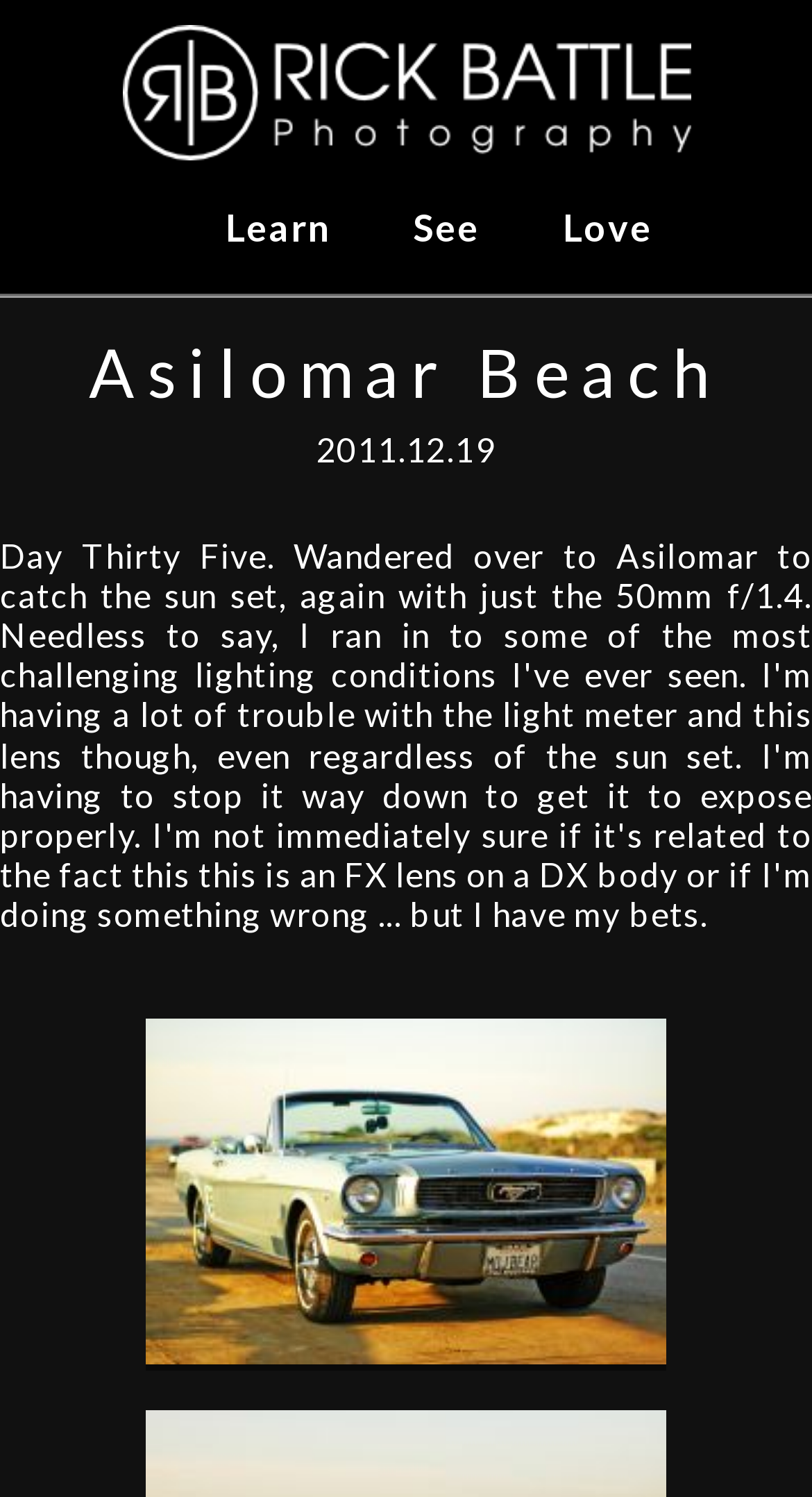Determine the bounding box coordinates in the format (top-left x, top-left y, bottom-right x, bottom-right y). Ensure all values are floating point numbers between 0 and 1. Identify the bounding box of the UI element described by: ELIZABETH MUNSON

None